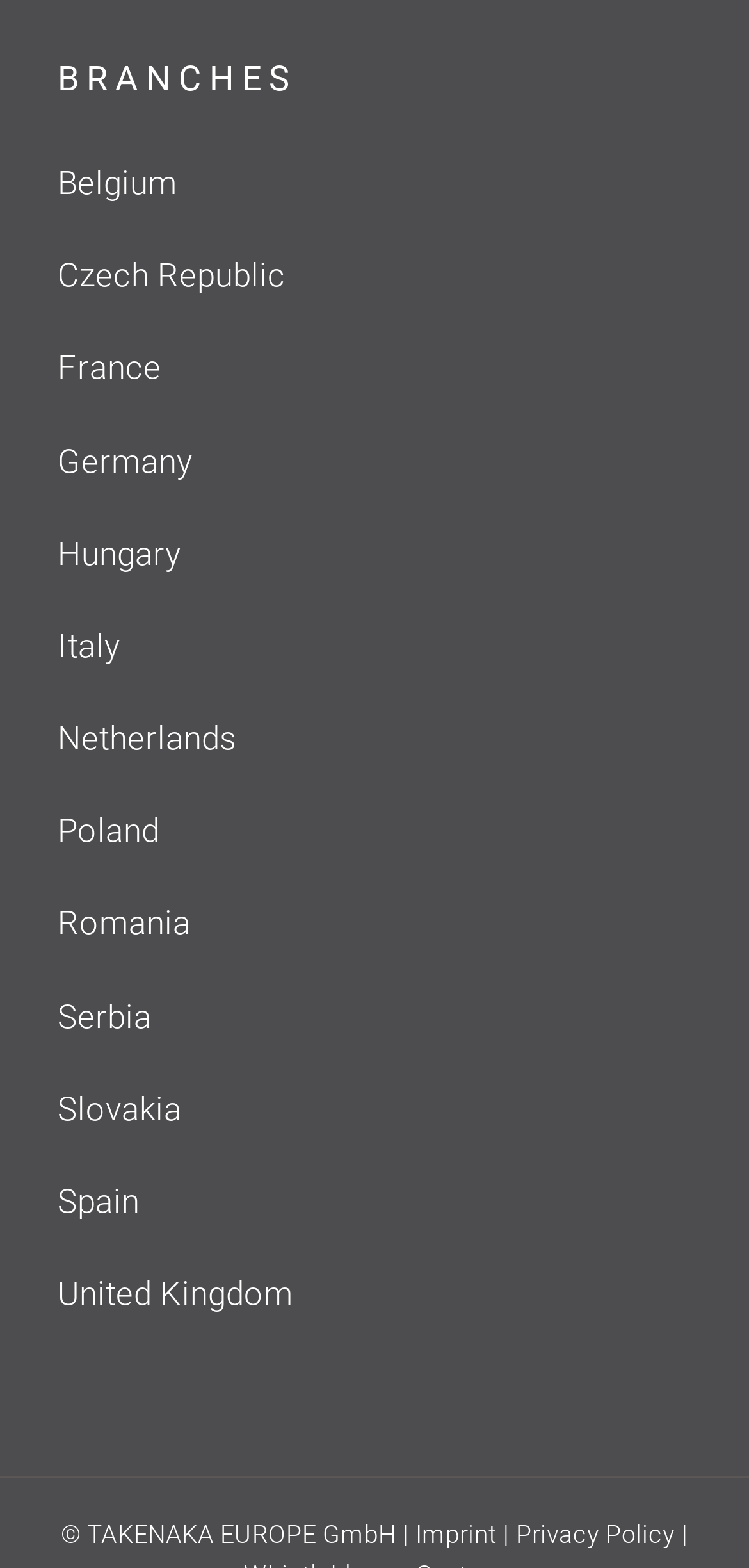Predict the bounding box coordinates of the area that should be clicked to accomplish the following instruction: "Go to Entertainment". The bounding box coordinates should consist of four float numbers between 0 and 1, i.e., [left, top, right, bottom].

None